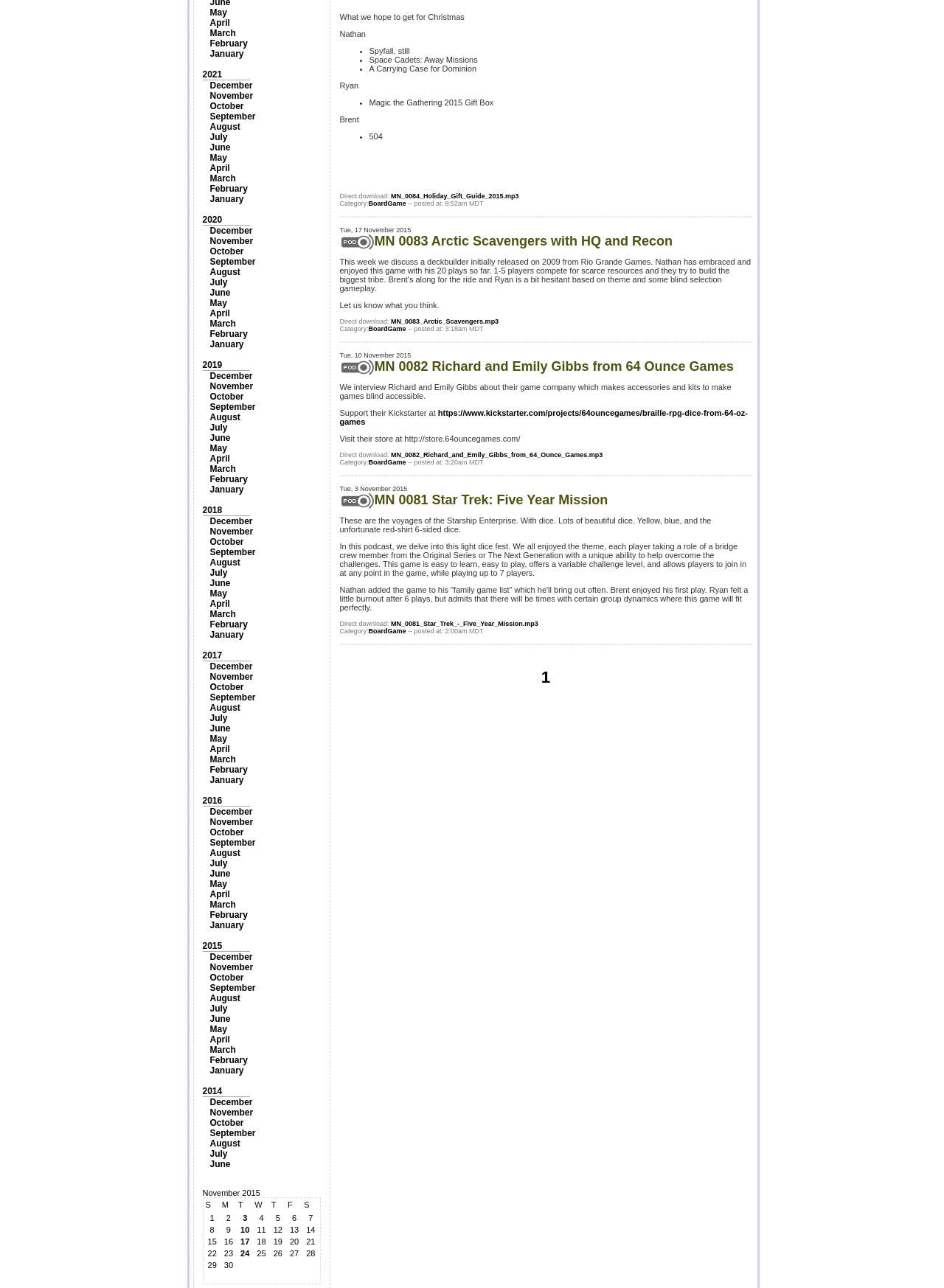Determine the bounding box coordinates for the UI element with the following description: "November". The coordinates should be four float numbers between 0 and 1, represented as [left, top, right, bottom].

[0.222, 0.86, 0.268, 0.868]